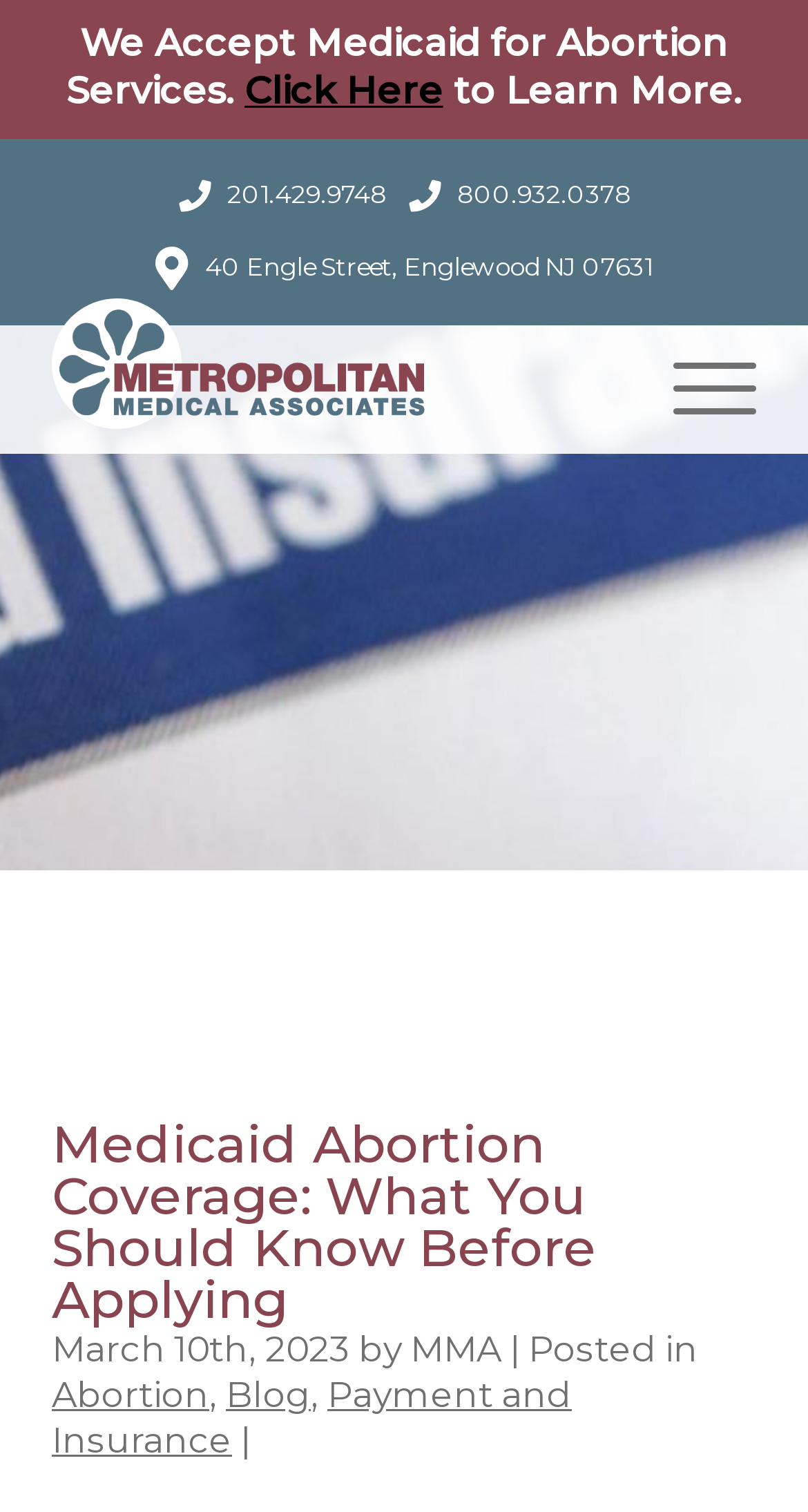Carefully examine the image and provide an in-depth answer to the question: What is the address of Metropolitan Medical Associates?

I found the address by examining the links on the webpage, specifically the one with the bounding box coordinates [0.192, 0.16, 0.808, 0.194] which has an image next to it, indicating it's an address.